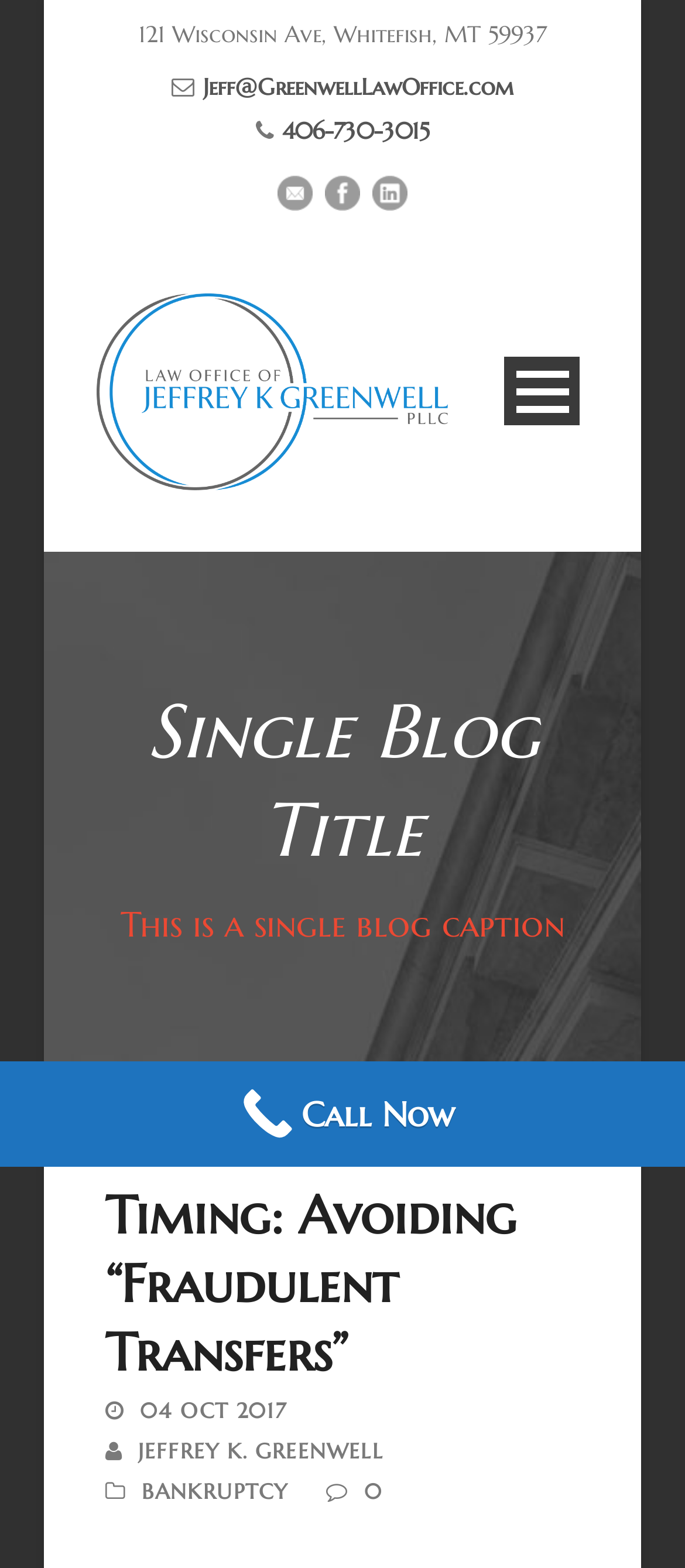Please identify the bounding box coordinates of the area I need to click to accomplish the following instruction: "Click the 'Services' link".

[0.115, 0.403, 0.885, 0.459]